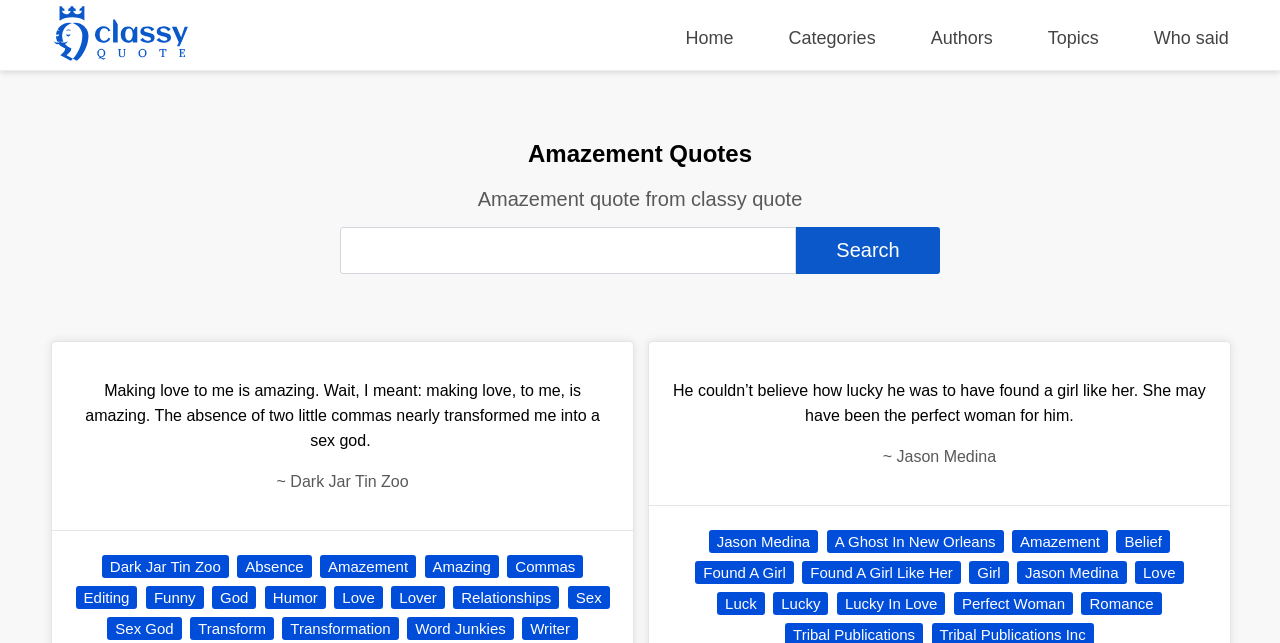What is the category of the quote by Dark Jar Tin Zoo?
Please answer the question with a single word or phrase, referencing the image.

Amazement